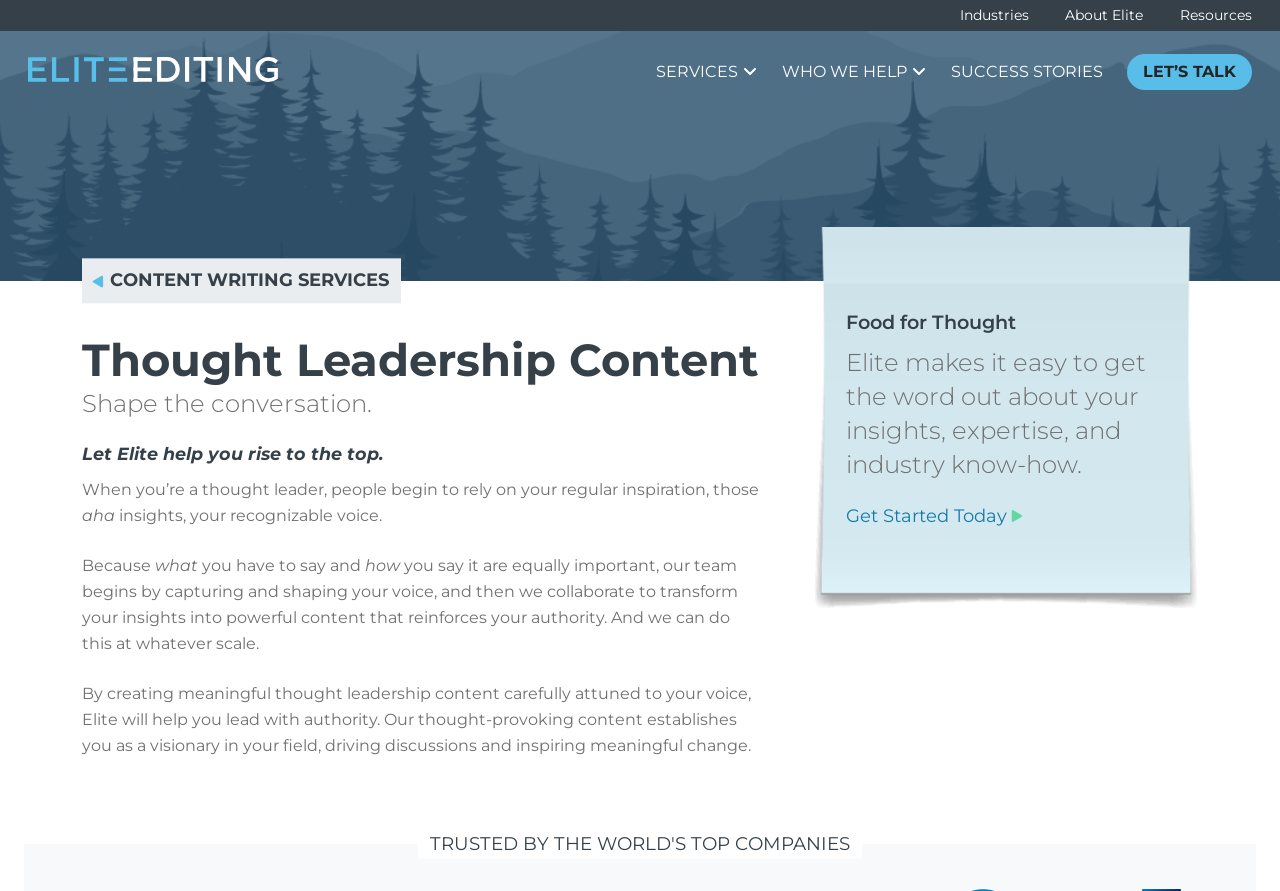Please provide a comprehensive answer to the question based on the screenshot: What is the main service offered by Elite Editing?

Based on the webpage, Elite Editing offers content writing services, specifically thought leadership content, as indicated by the heading 'Thought Leadership Content' and the description 'Shape the conversation.'